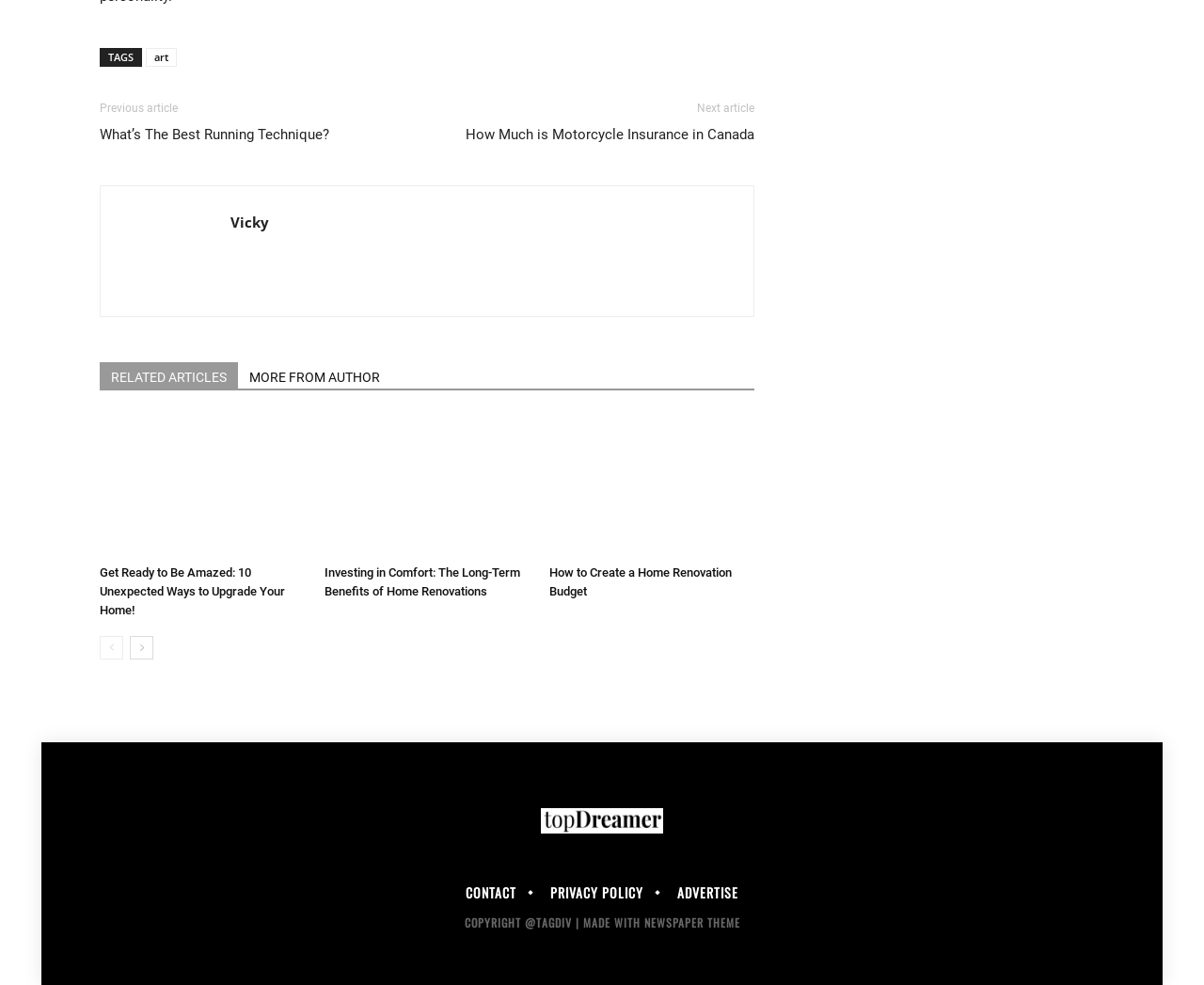Respond with a single word or phrase to the following question:
What is the purpose of the links 'prev-page' and 'next-page'?

pagination